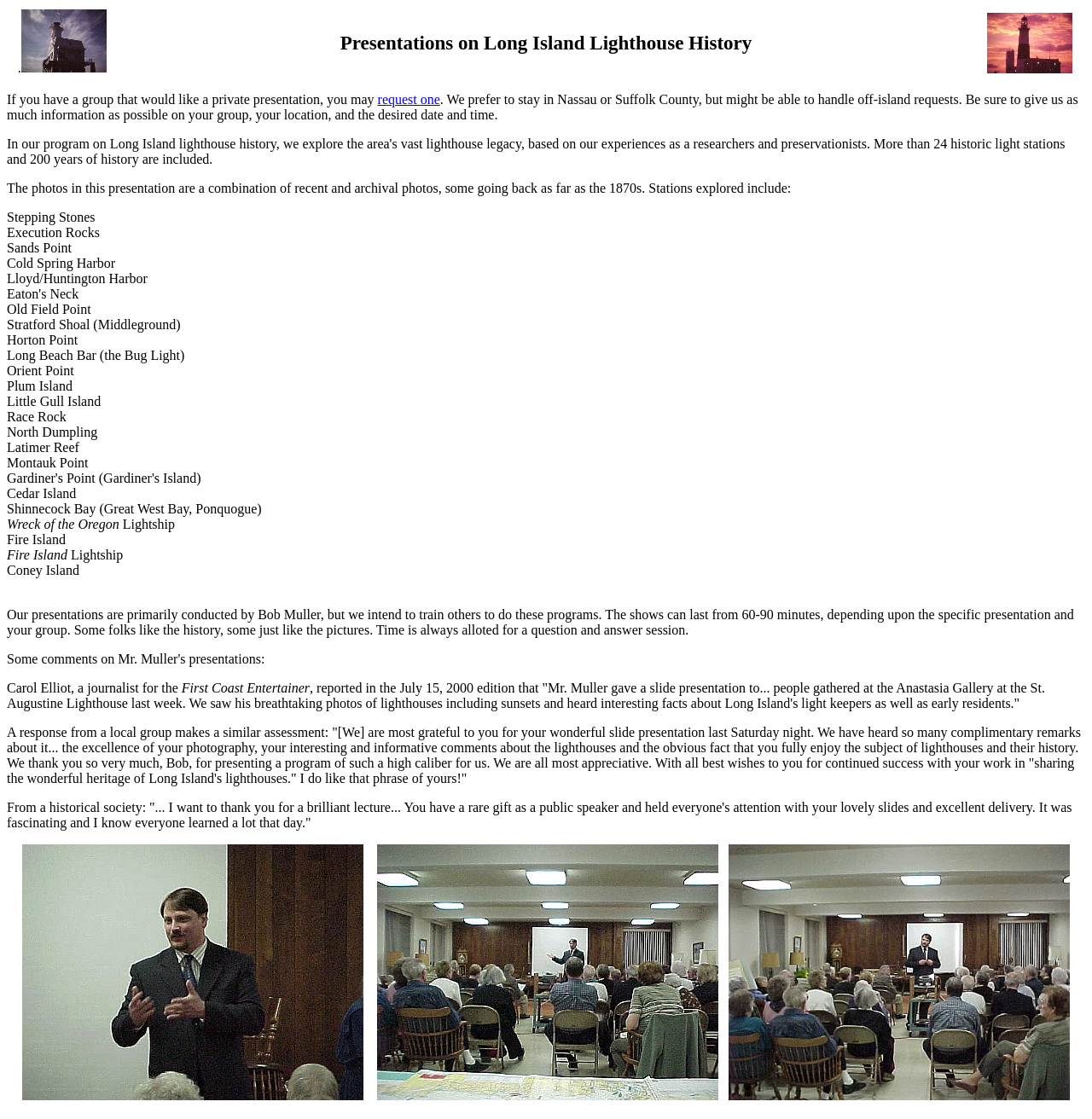What type of photos are featured in the presentations?
Using the image, provide a concise answer in one word or a short phrase.

Recent and archival photos